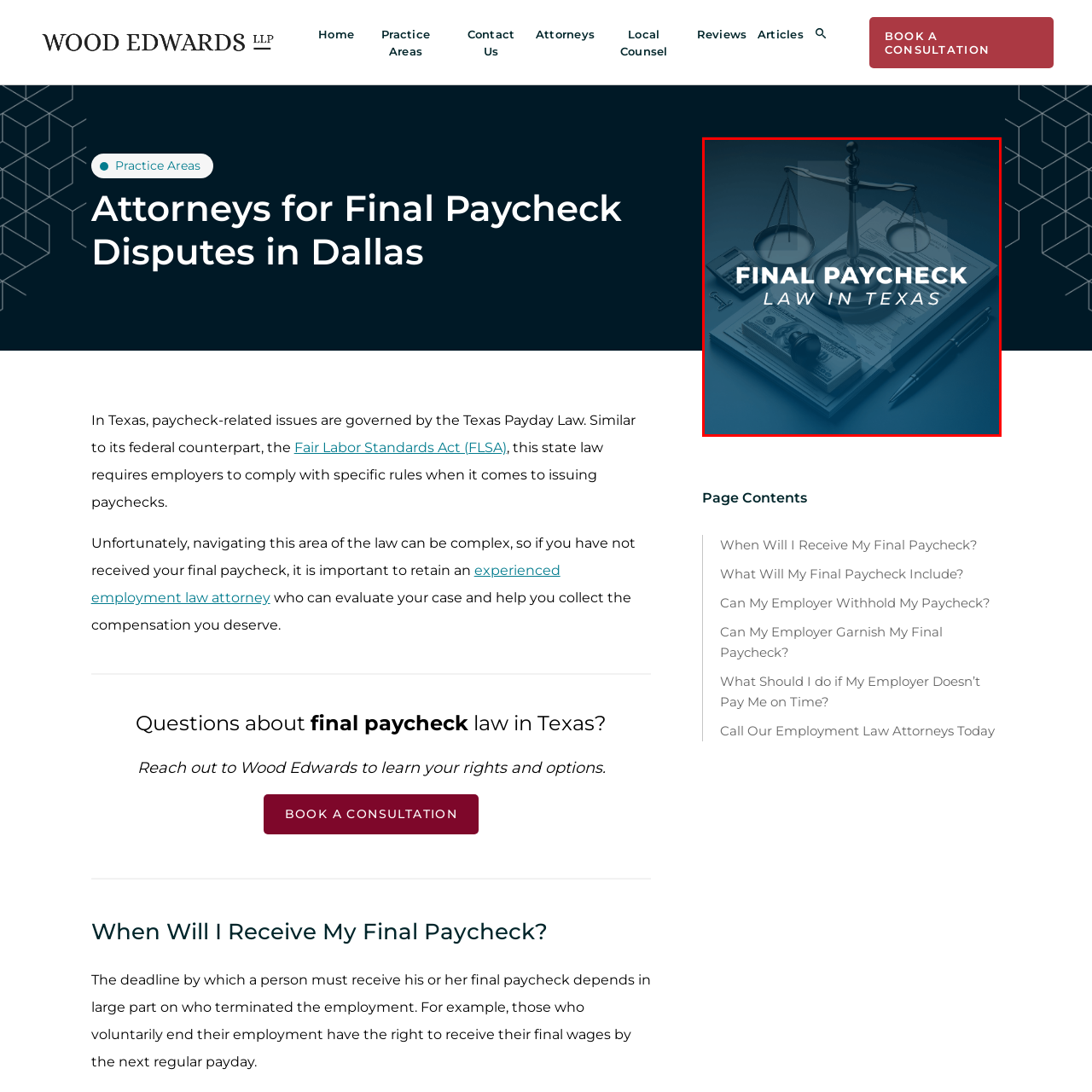What is the regional context of the legal information?
Look at the image within the red bounding box and respond with a single word or phrase.

Texas